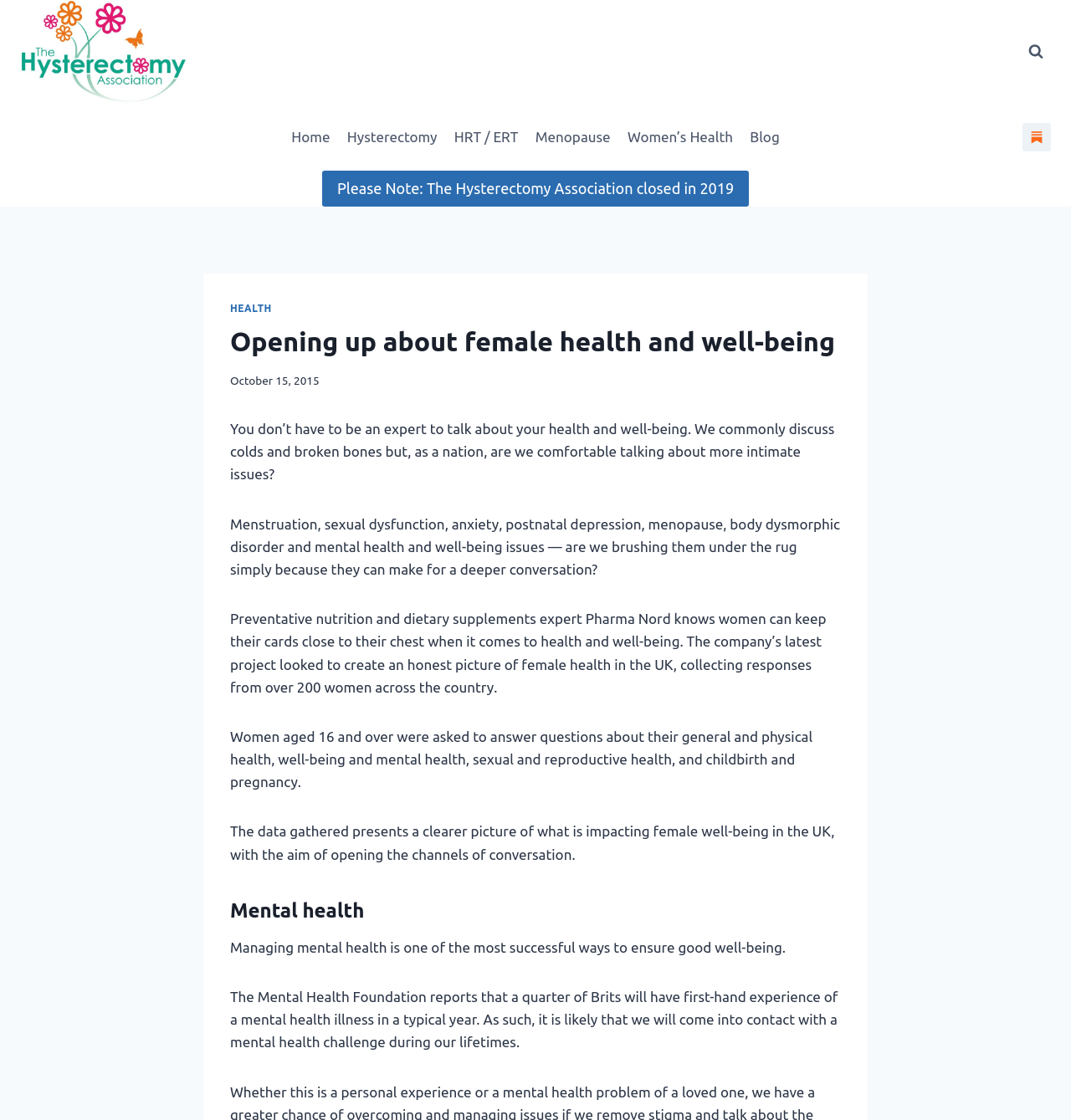Please reply to the following question using a single word or phrase: 
What is the name of the organization?

Hysterectomy Association